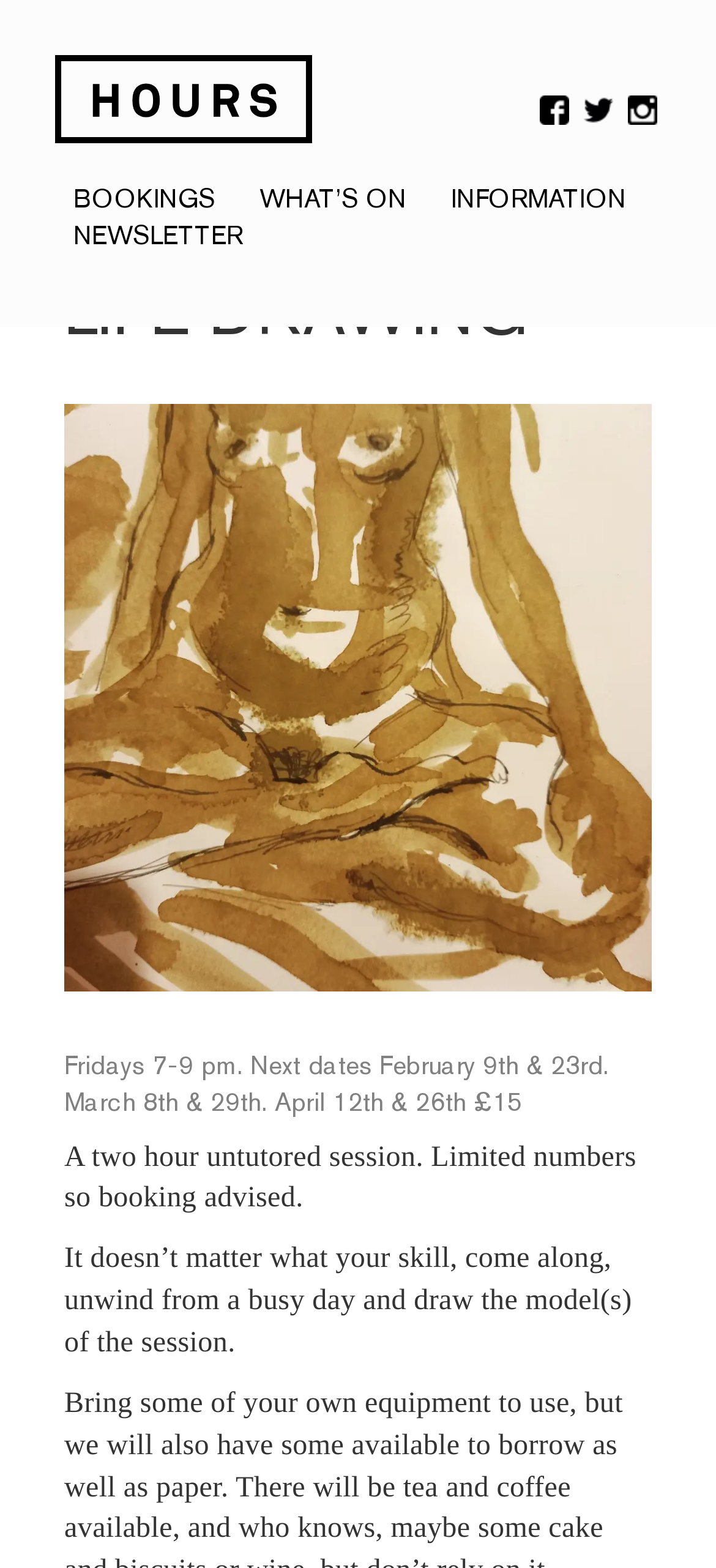What is the cost of the life drawing session? Refer to the image and provide a one-word or short phrase answer.

£15